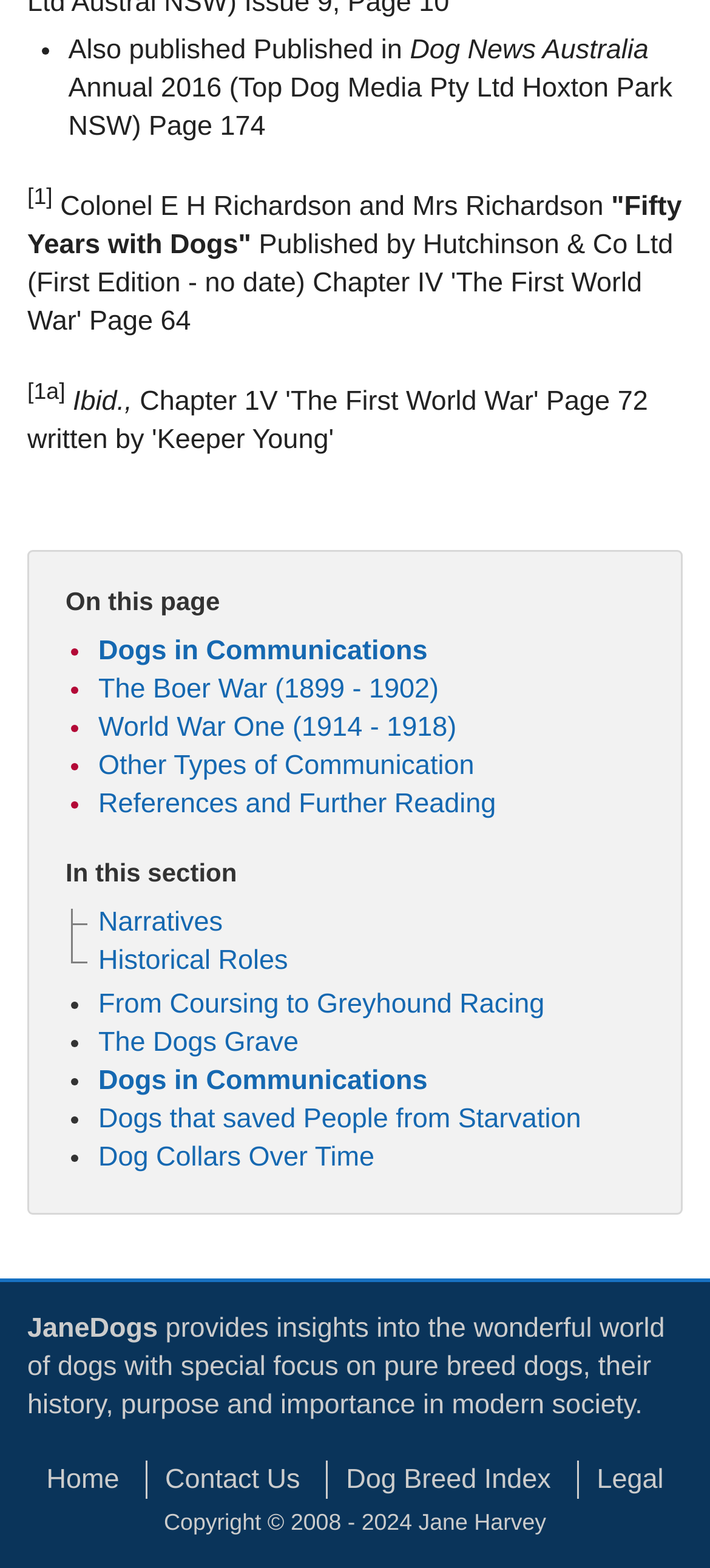What is the topic of the section 'On this page'?
Using the image, elaborate on the answer with as much detail as possible.

The section 'On this page' lists several links, and the first link is 'Dogs in Communications', which suggests that this is the topic of the section.